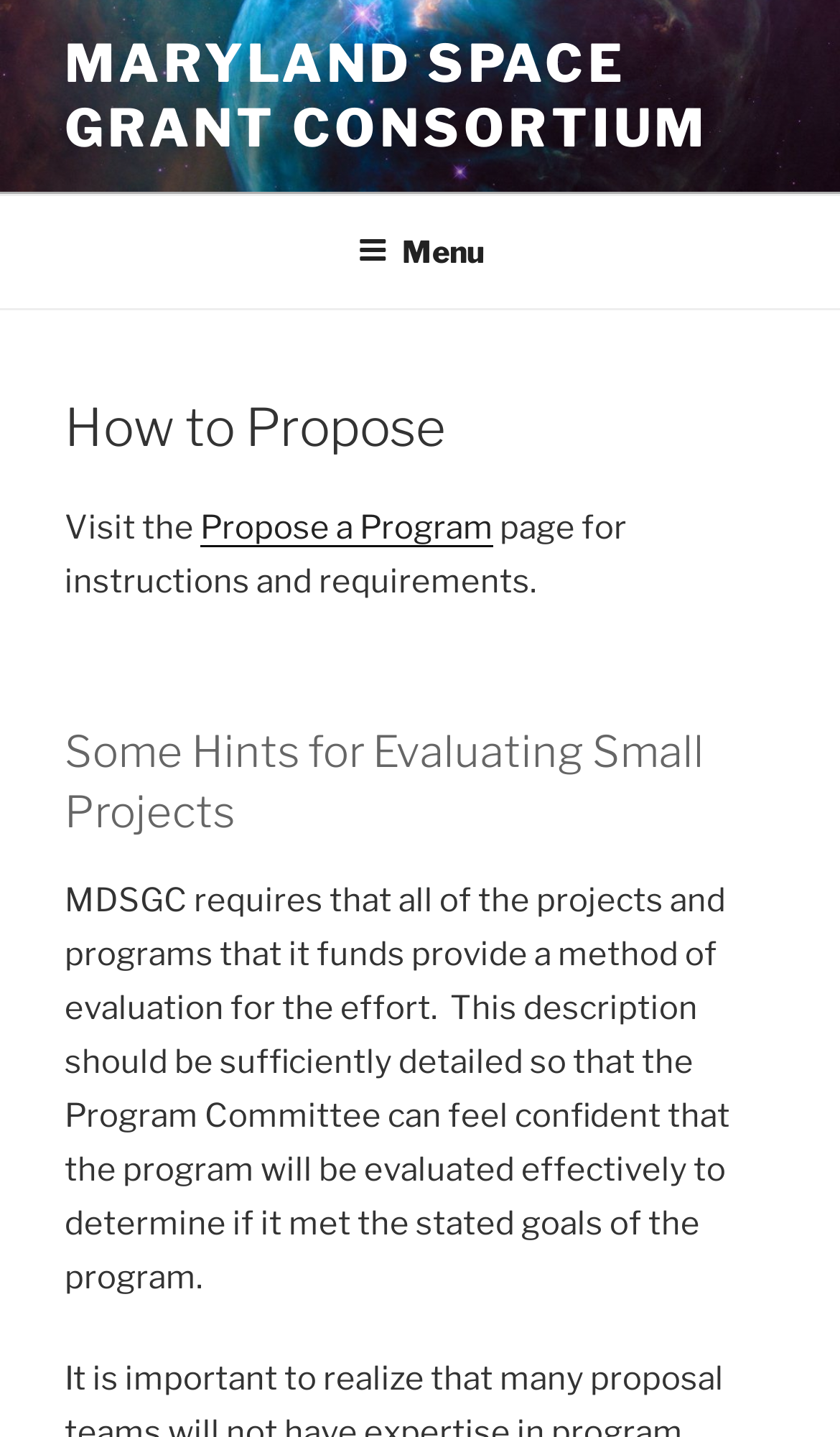Reply to the question below using a single word or brief phrase:
What is the topic of the image on the webpage?

The Bubble Nebula